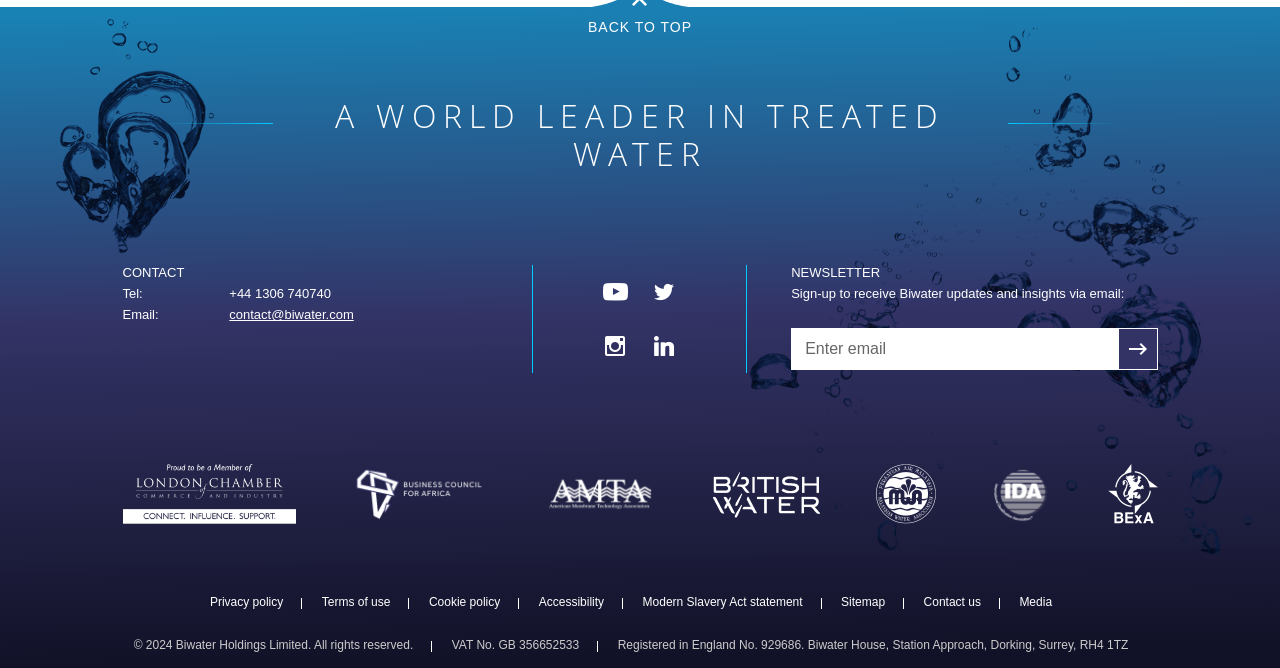Please specify the bounding box coordinates of the element that should be clicked to execute the given instruction: 'View the newsletter'. Ensure the coordinates are four float numbers between 0 and 1, expressed as [left, top, right, bottom].

[0.618, 0.397, 0.904, 0.421]